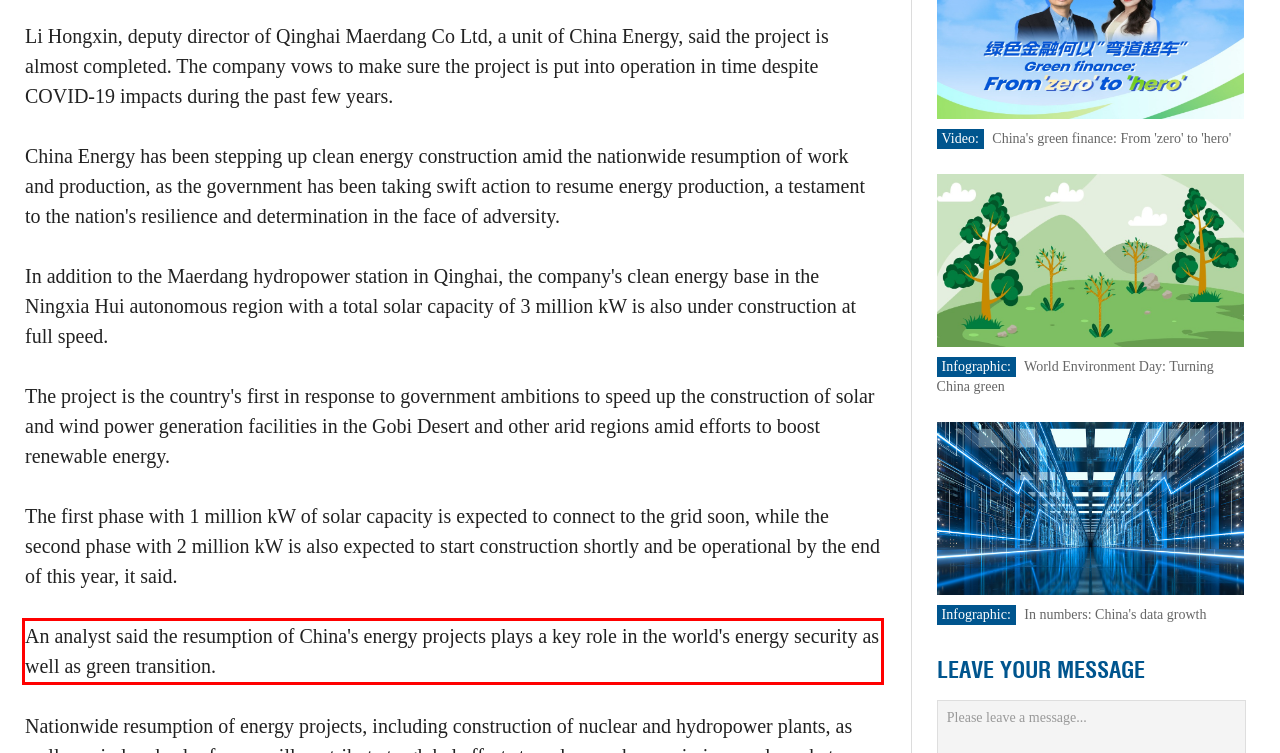You have a screenshot of a webpage with a UI element highlighted by a red bounding box. Use OCR to obtain the text within this highlighted area.

An analyst said the resumption of China's energy projects plays a key role in the world's energy security as well as green transition.